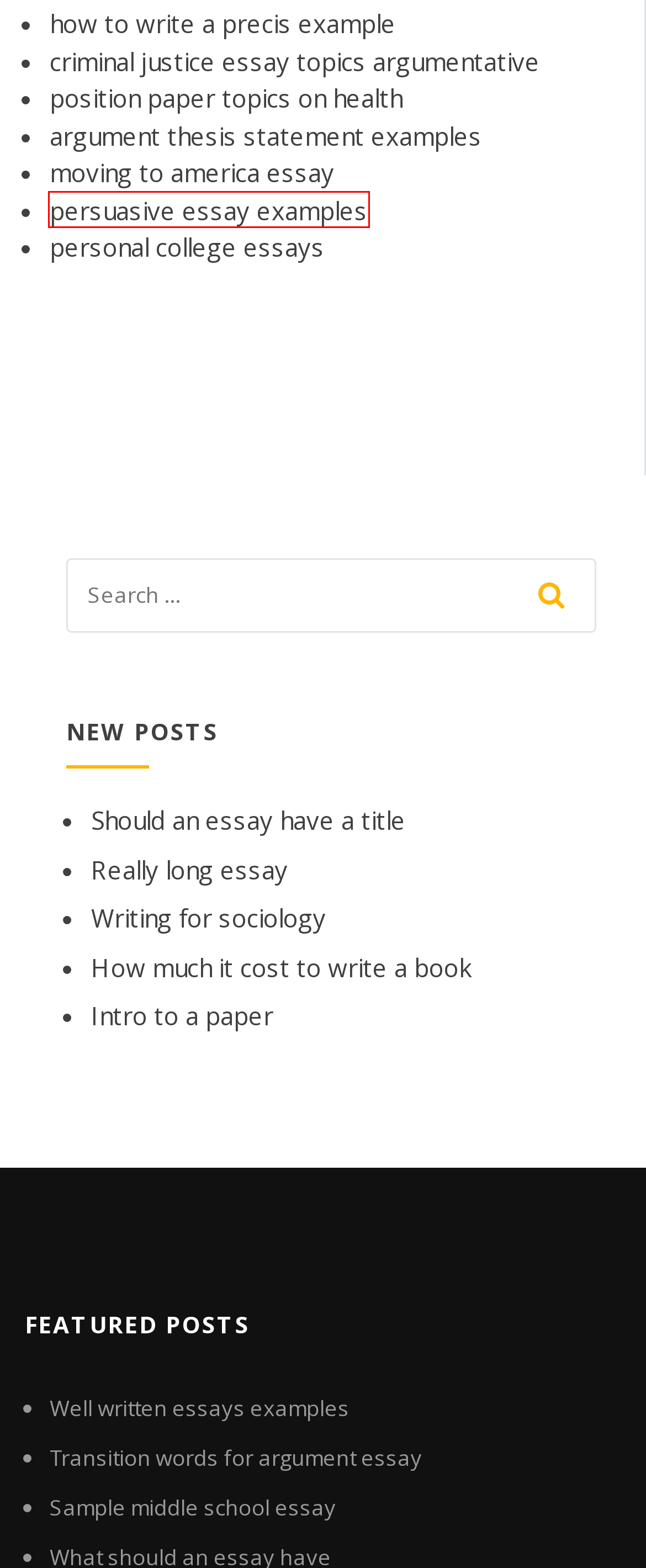Analyze the screenshot of a webpage with a red bounding box and select the webpage description that most accurately describes the new page resulting from clicking the element inside the red box. Here are the candidates:
A. Really long essay jjaqa
B. moving to america essay - writerlv.firebaseapp.com
C. argument thesis statement examples - writezoes.firebaseapp.com
D. position paper topics on health - writershbhw.web.app
E. Persuasive essay examples nlbzc
F. Writing for sociology govep
G. Intro to a paper ijdbd
H. How much it cost to write a book pqpfu

E